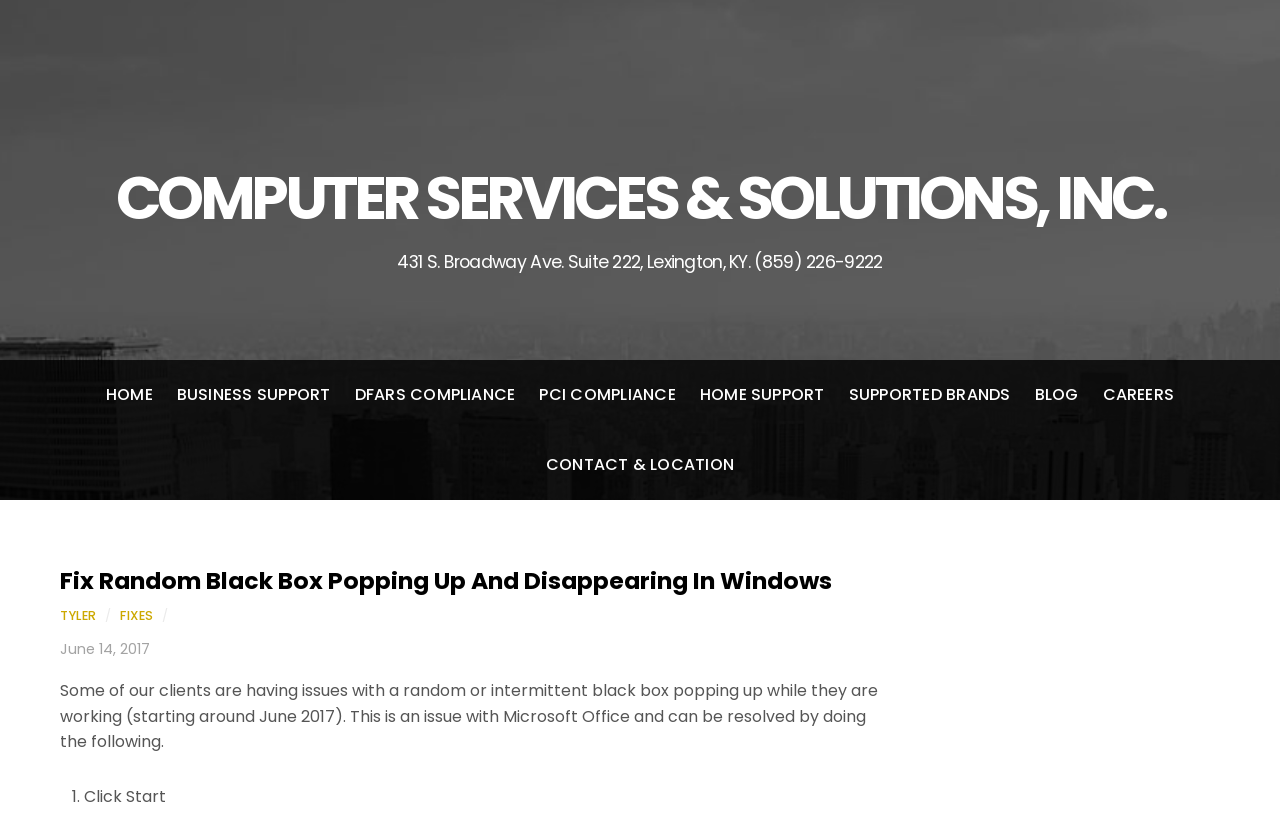Locate the primary headline on the webpage and provide its text.

Fix Random Black Box Popping Up And Disappearing In Windows